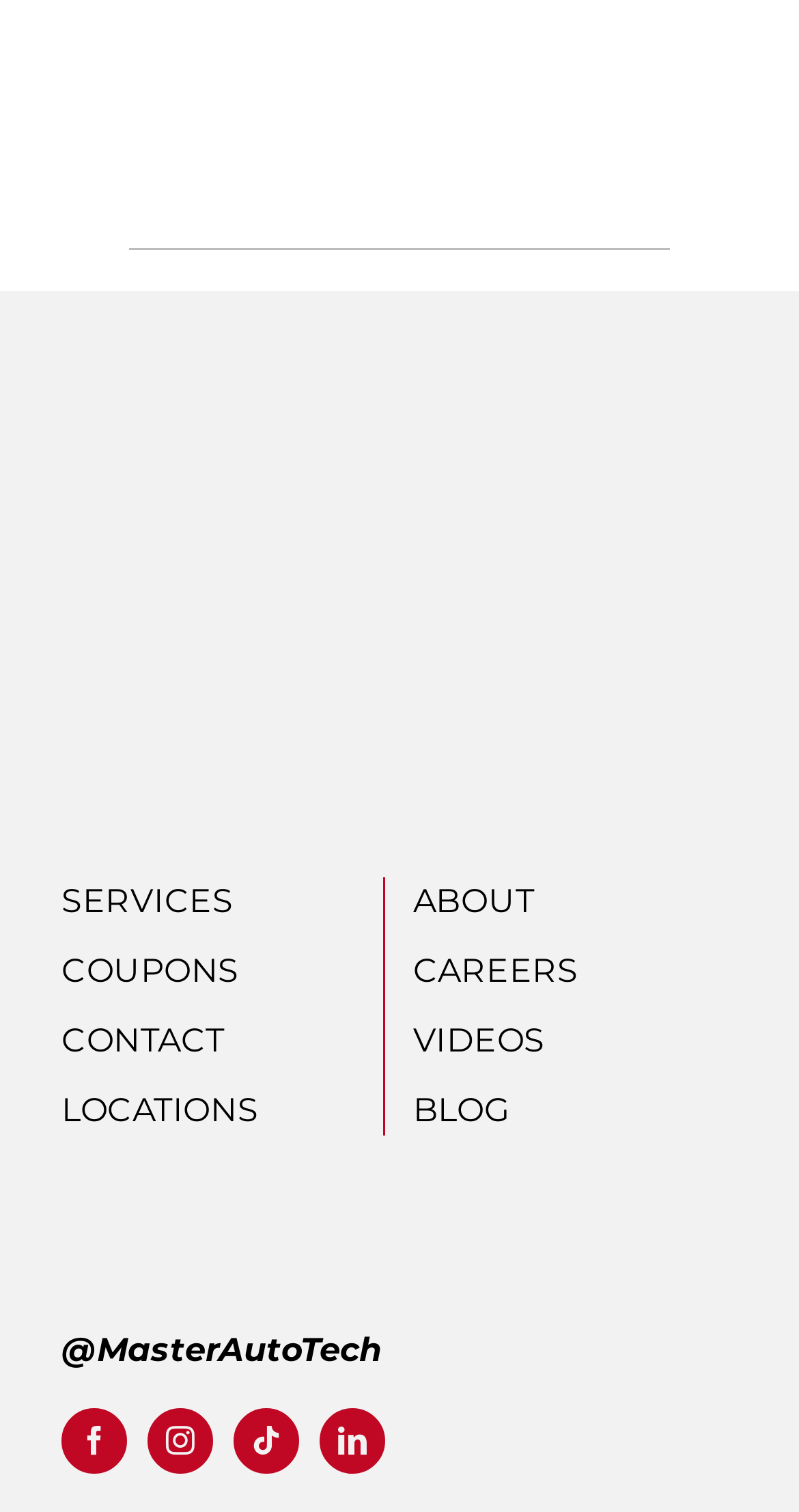How many social media links are there?
Look at the screenshot and provide an in-depth answer.

I counted four social media links, namely 'facebook', 'instagram', 'tiktok', and 'linkedin', which are located at the bottom of the page.